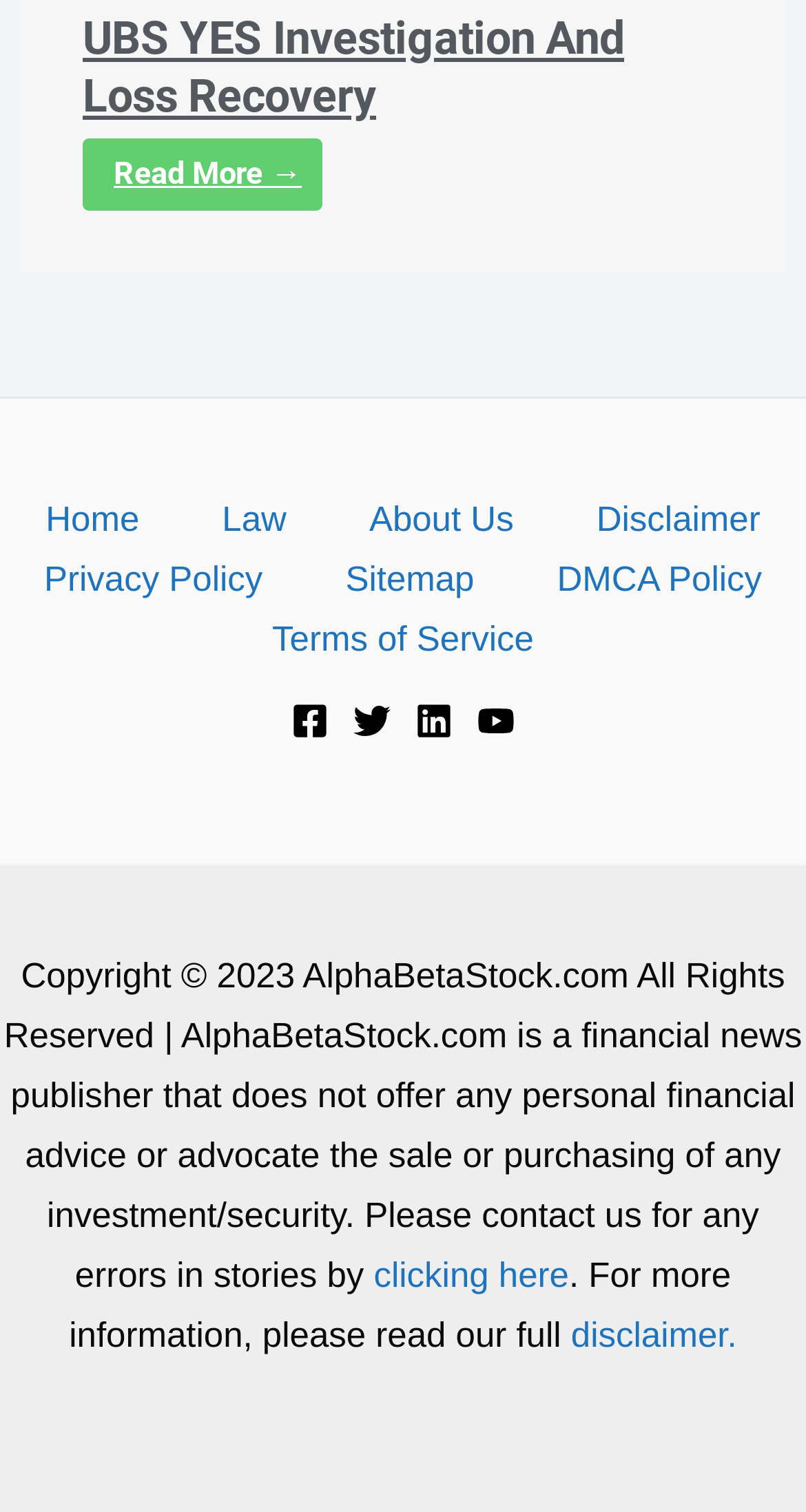Determine the bounding box for the HTML element described here: "clicking here". The coordinates should be given as [left, top, right, bottom] with each number being a float between 0 and 1.

[0.464, 0.83, 0.706, 0.856]